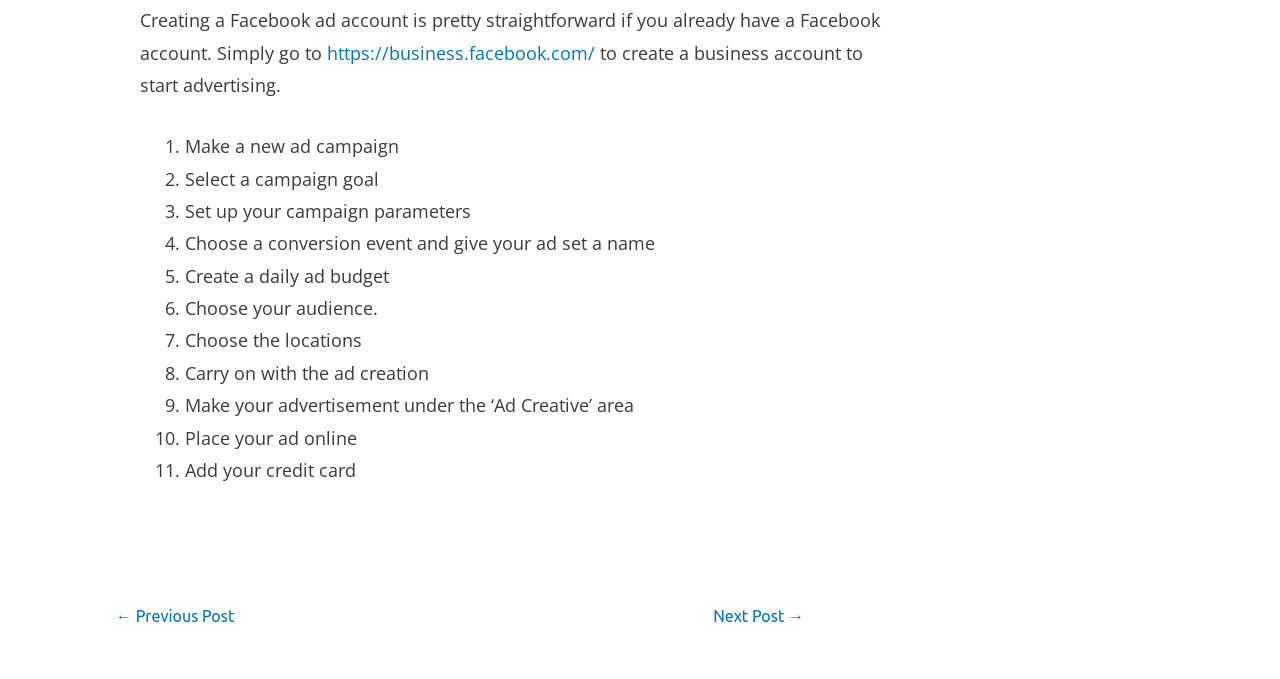Provide a one-word or brief phrase answer to the question:
How many steps are there to create a Facebook ad account?

11